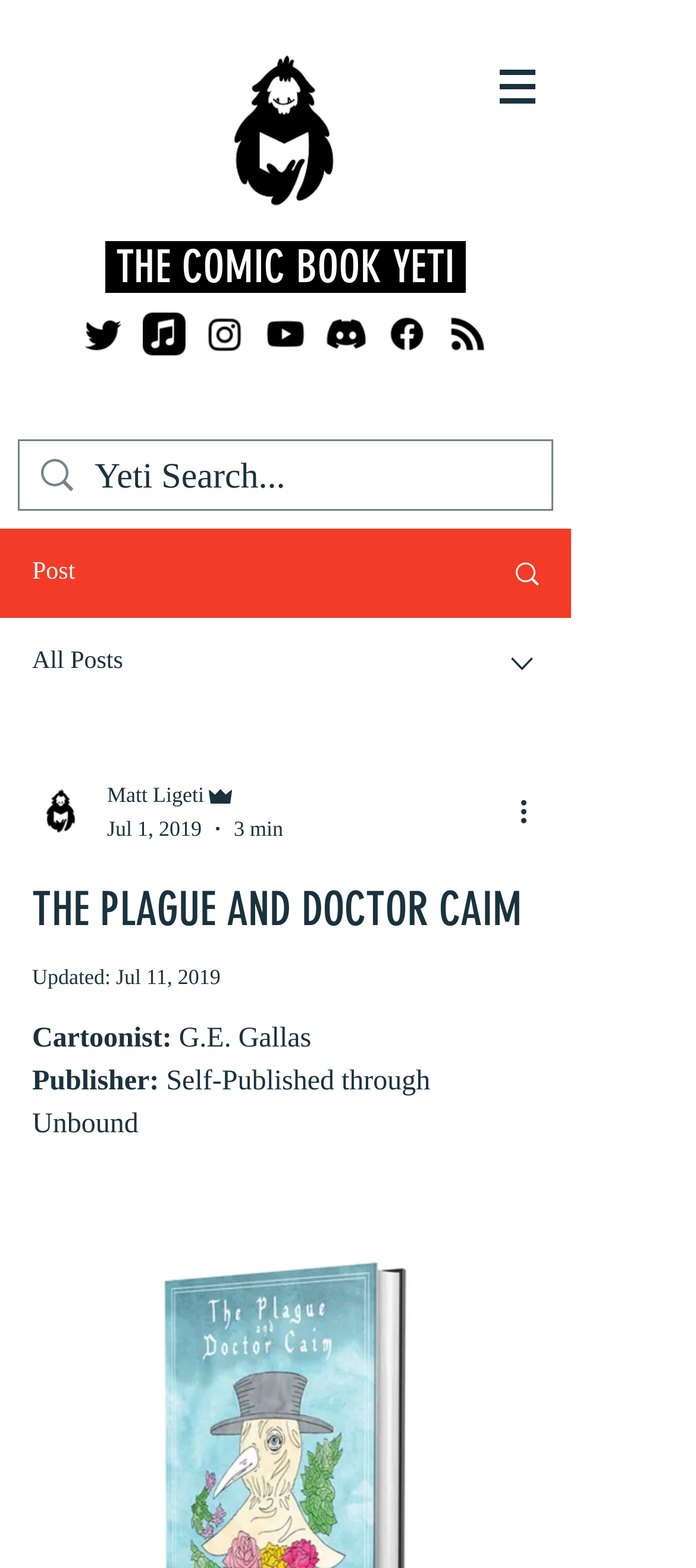Give a detailed overview of the webpage's appearance and contents.

The webpage is about a comic book titled "The Plague and Doctor Caim", which is a macabre comedy with roots in reality. At the top of the page, there is a navigation menu labeled "Site" with a button that has a popup menu. To the left of the navigation menu, there is a heading that reads "THE COMIC BOOK YETI". Below the heading, there is a social bar with links to various social media platforms, including Twitter, Apple Music, Instagram, YouTube, Discord, Facebook, and RSS, each accompanied by an image.

On the right side of the page, there is a search bar with a magnifying glass icon and a placeholder text "Yeti Search...". Below the search bar, there are several sections. The first section has a link with an image, followed by a static text "Post" and another link with an image. The second section has a static text "All Posts" and an image.

The main content of the page is a blog post about "The Plague and Doctor Caim". The post has a writer's picture, and the writer's name, "Matt Ligeti", is displayed along with their role as "Admin". The post's date, "Jul 1, 2019", and reading time, "3 min", are also displayed. There is a "More actions" button with an image. The post's title, "THE PLAGUE AND DOCTOR CAIM", is displayed in a heading, followed by an "Updated" section with the date "Jul 11, 2019". The post also includes information about the cartoonist, "G.E. Gallas", and the publisher, "Self-Published through Unbound".